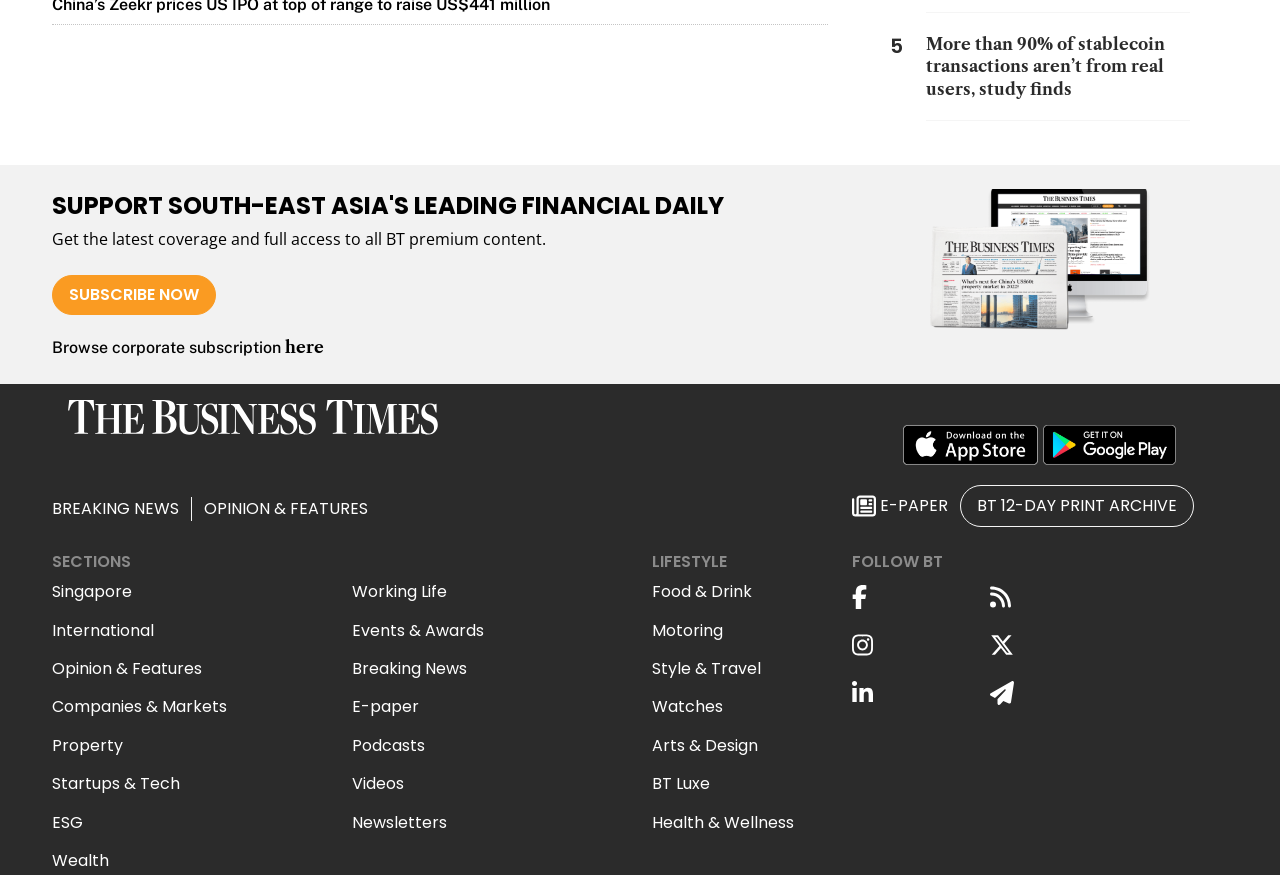What is the call-to-action for subscription?
Please answer the question as detailed as possible.

I found the answer by looking at the link element with the text 'SUBSCRIBE NOW', which appears to be the call-to-action for subscription on the webpage.